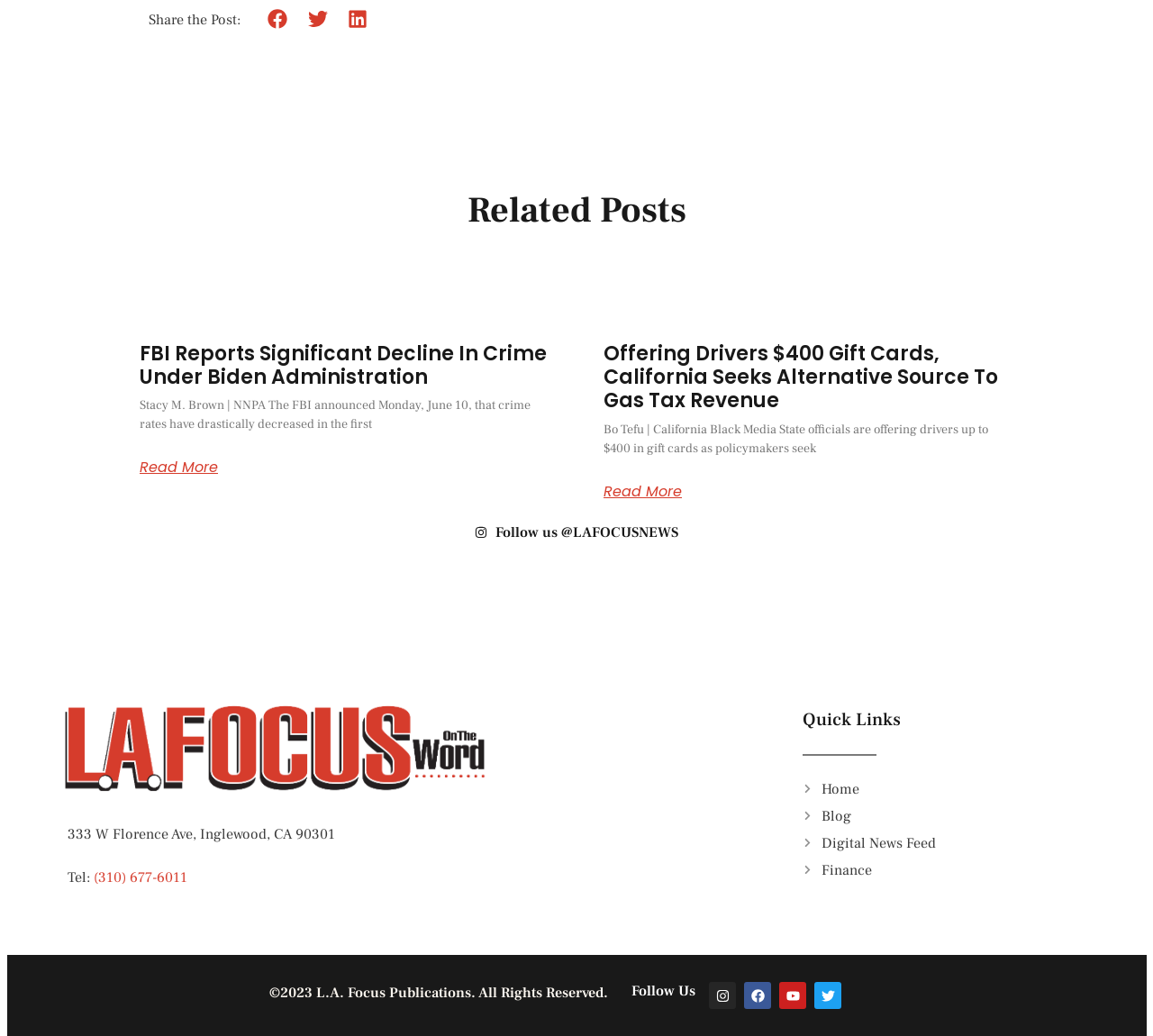How can you contact L.A. Focus Publications?
Could you answer the question in a detailed manner, providing as much information as possible?

The contact information for L.A. Focus Publications is provided at the bottom of the webpage, which includes a phone number, (310) 677-6011, that can be used to reach out to them.